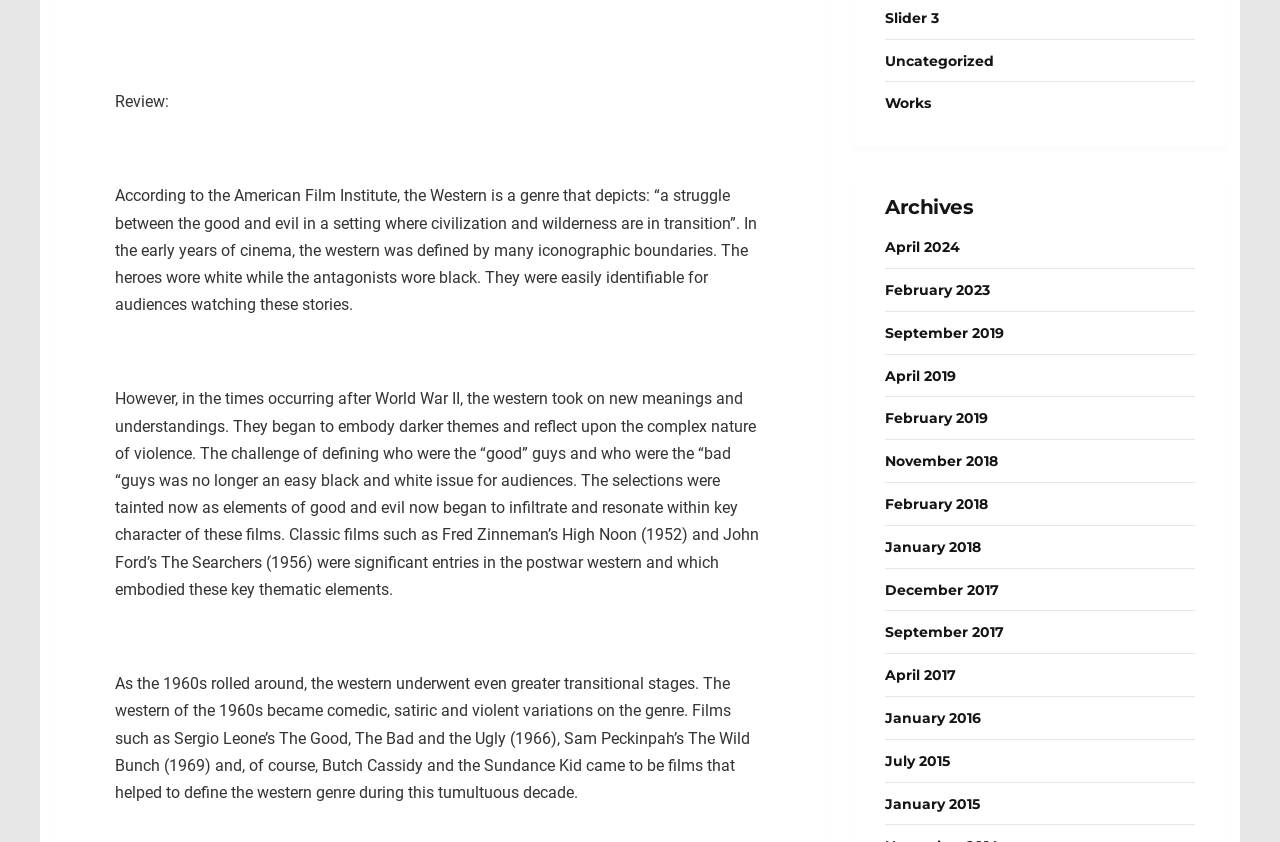Pinpoint the bounding box coordinates of the area that must be clicked to complete this instruction: "Go to 'Works'".

[0.691, 0.112, 0.727, 0.133]